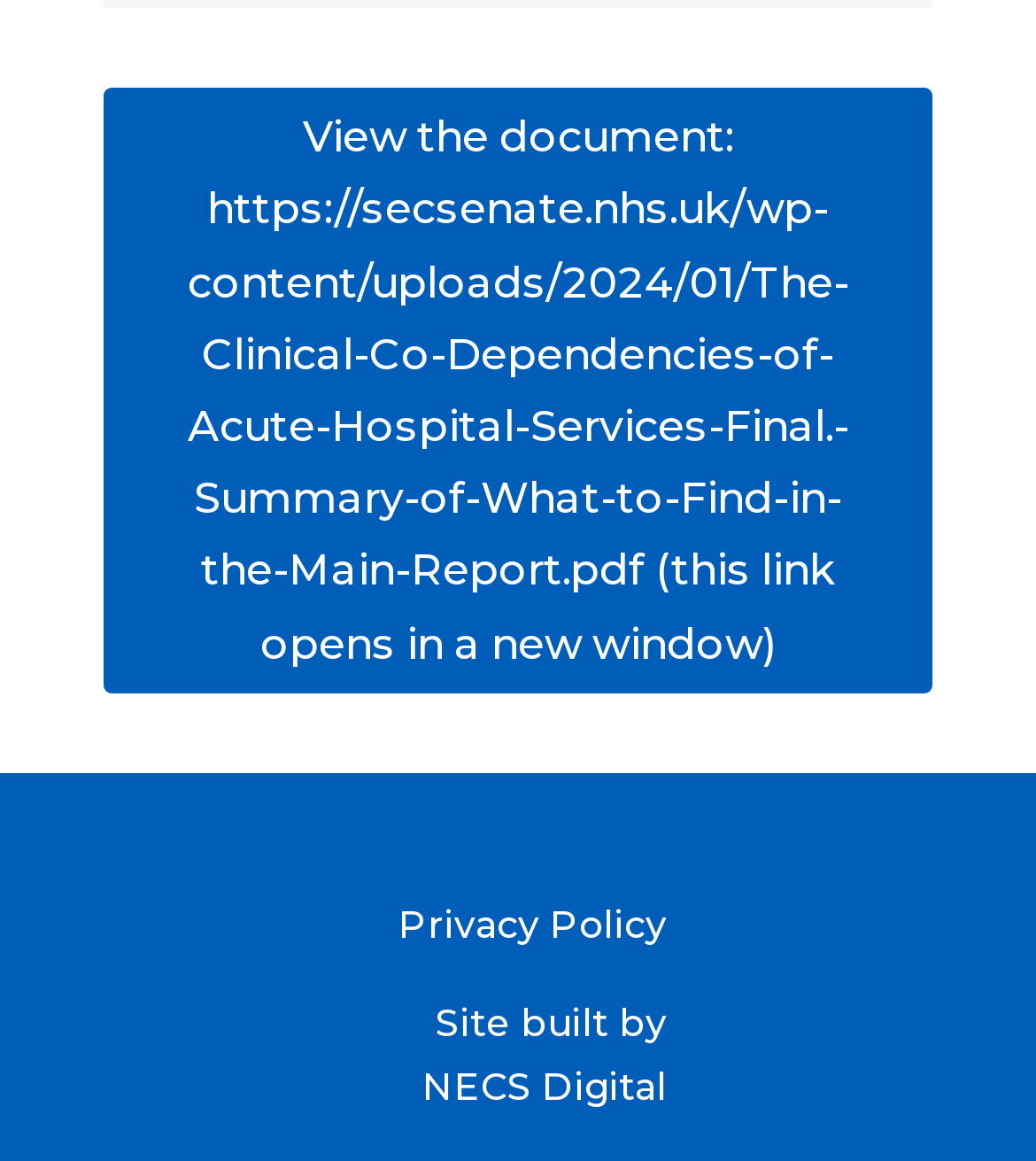Extract the bounding box for the UI element that matches this description: "Privacy Policy".

[0.385, 0.775, 0.644, 0.816]